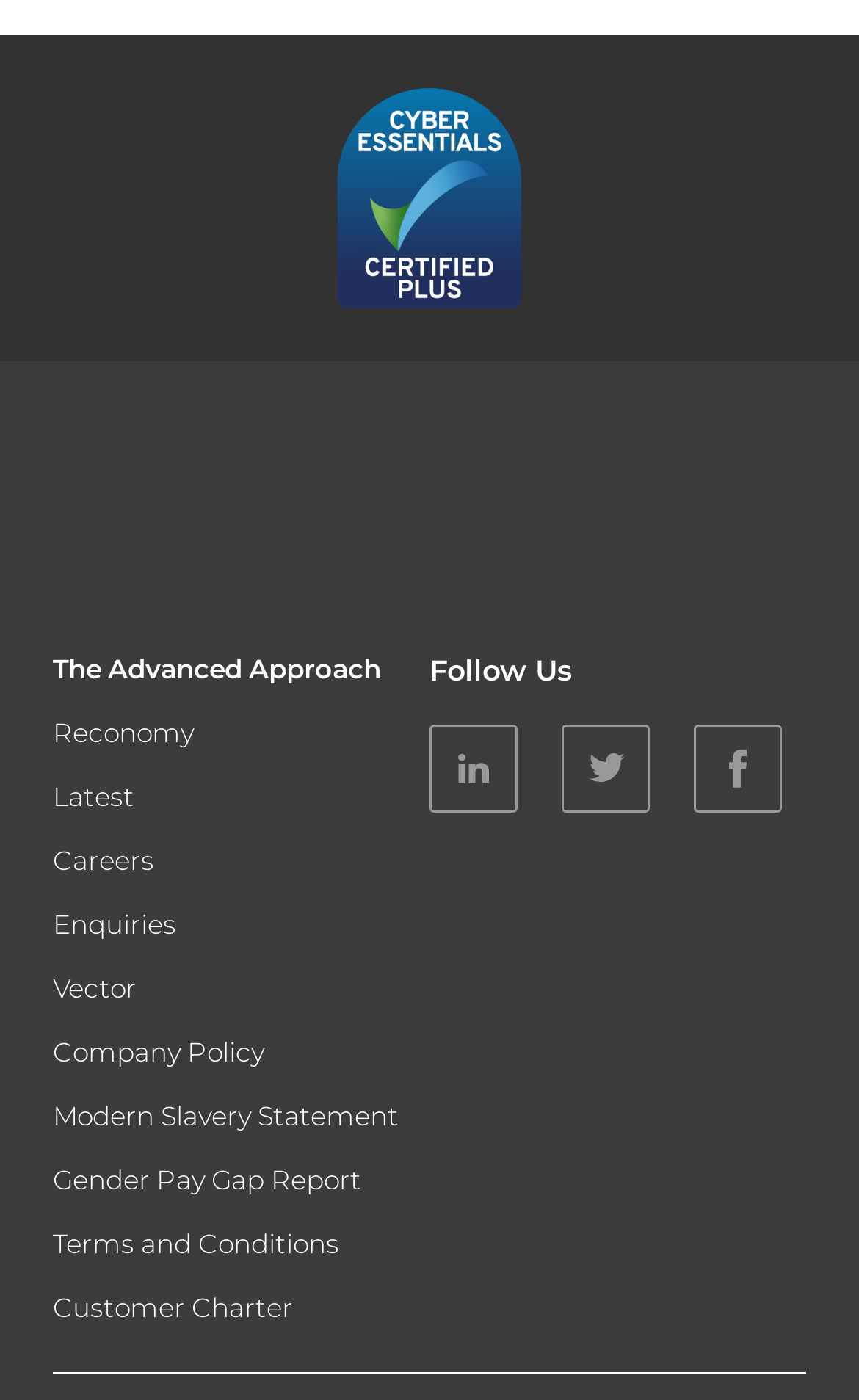Please determine the bounding box coordinates of the element to click on in order to accomplish the following task: "Visit Reconomy". Ensure the coordinates are four float numbers ranging from 0 to 1, i.e., [left, top, right, bottom].

[0.062, 0.502, 0.226, 0.546]